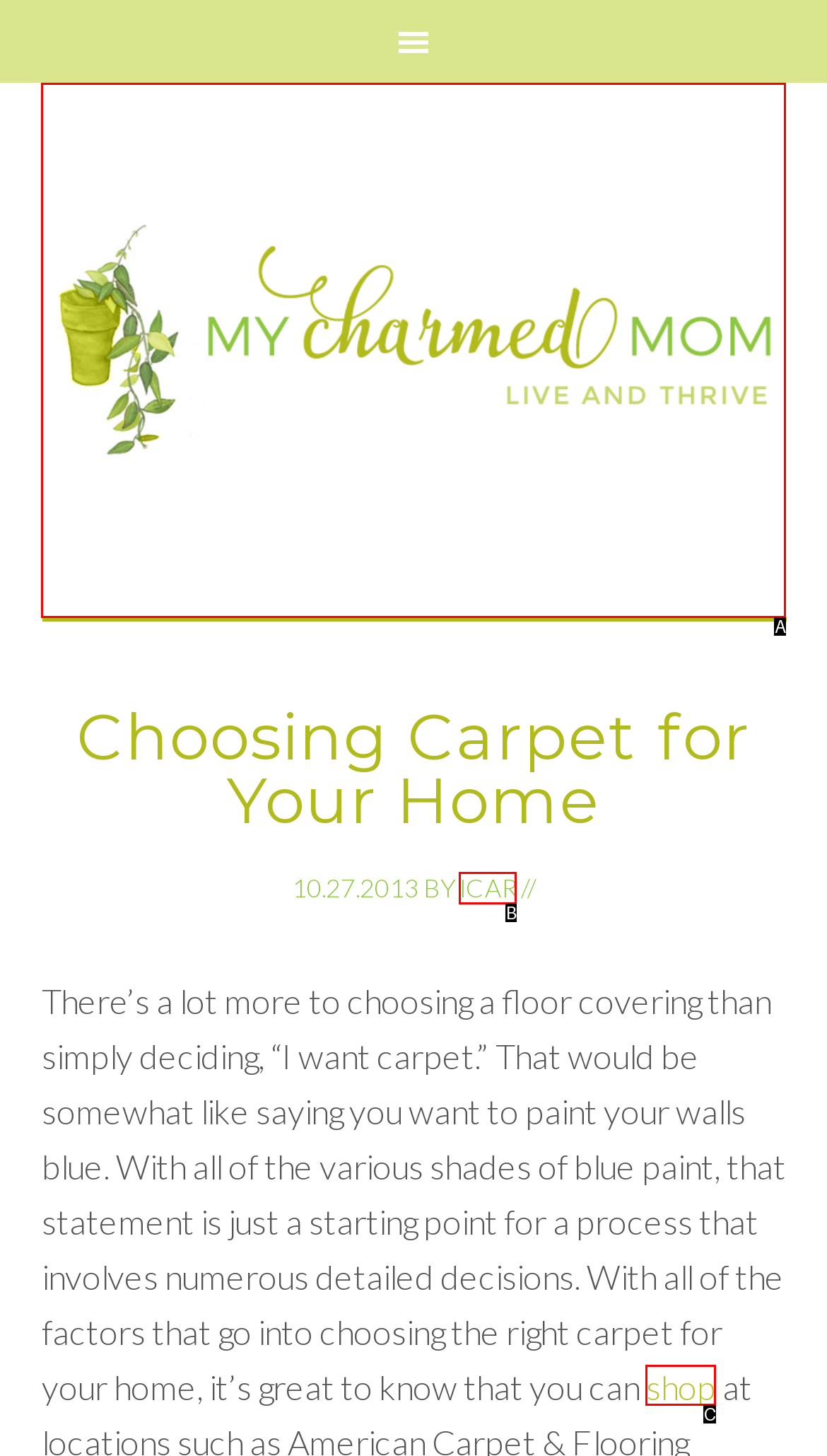From the given options, choose the HTML element that aligns with the description: My Charmed Mom. Respond with the letter of the selected element.

A